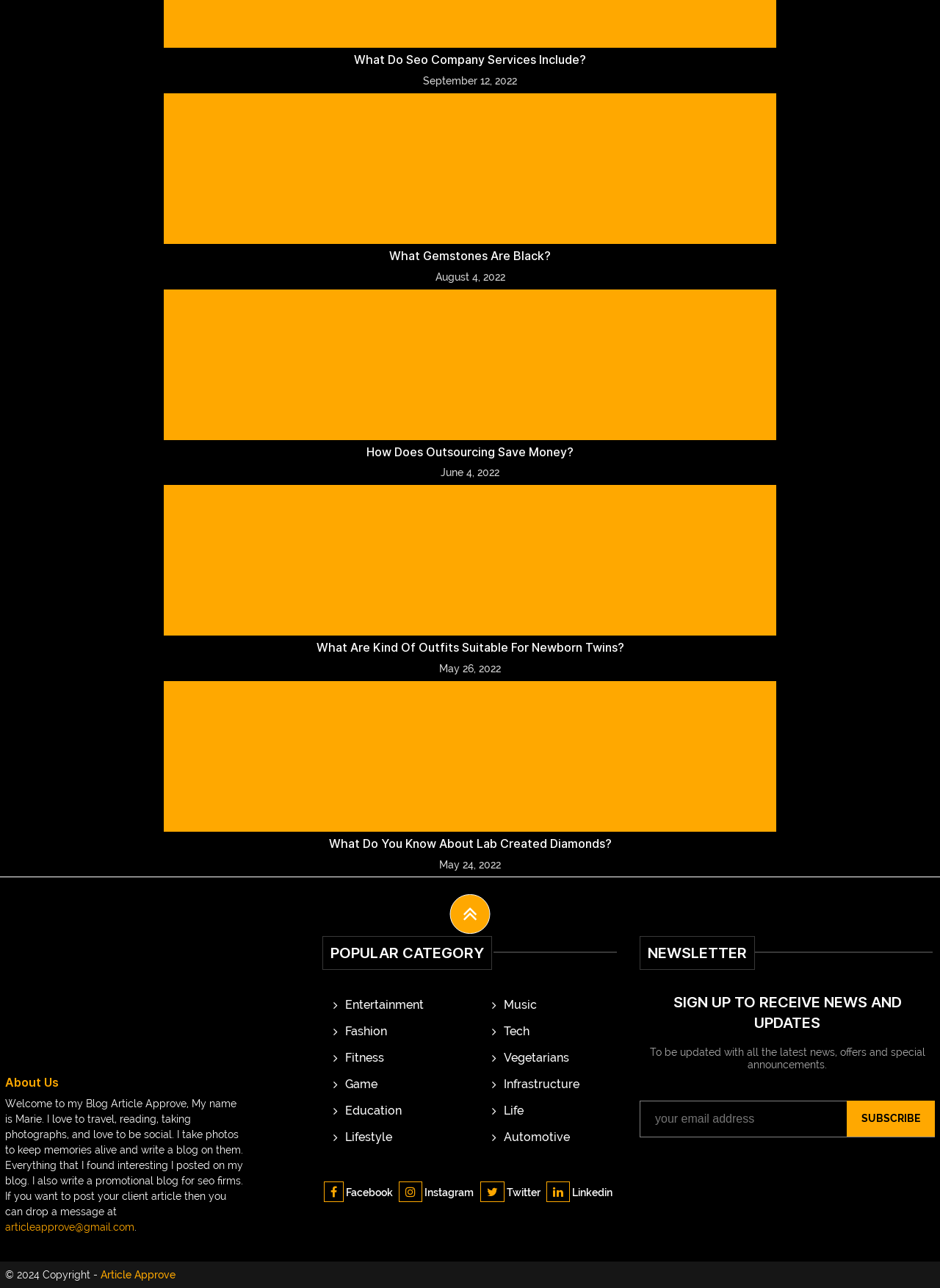Find the bounding box coordinates for the area that should be clicked to accomplish the instruction: "Click on the 'Entertainment' category link".

[0.367, 0.775, 0.451, 0.786]